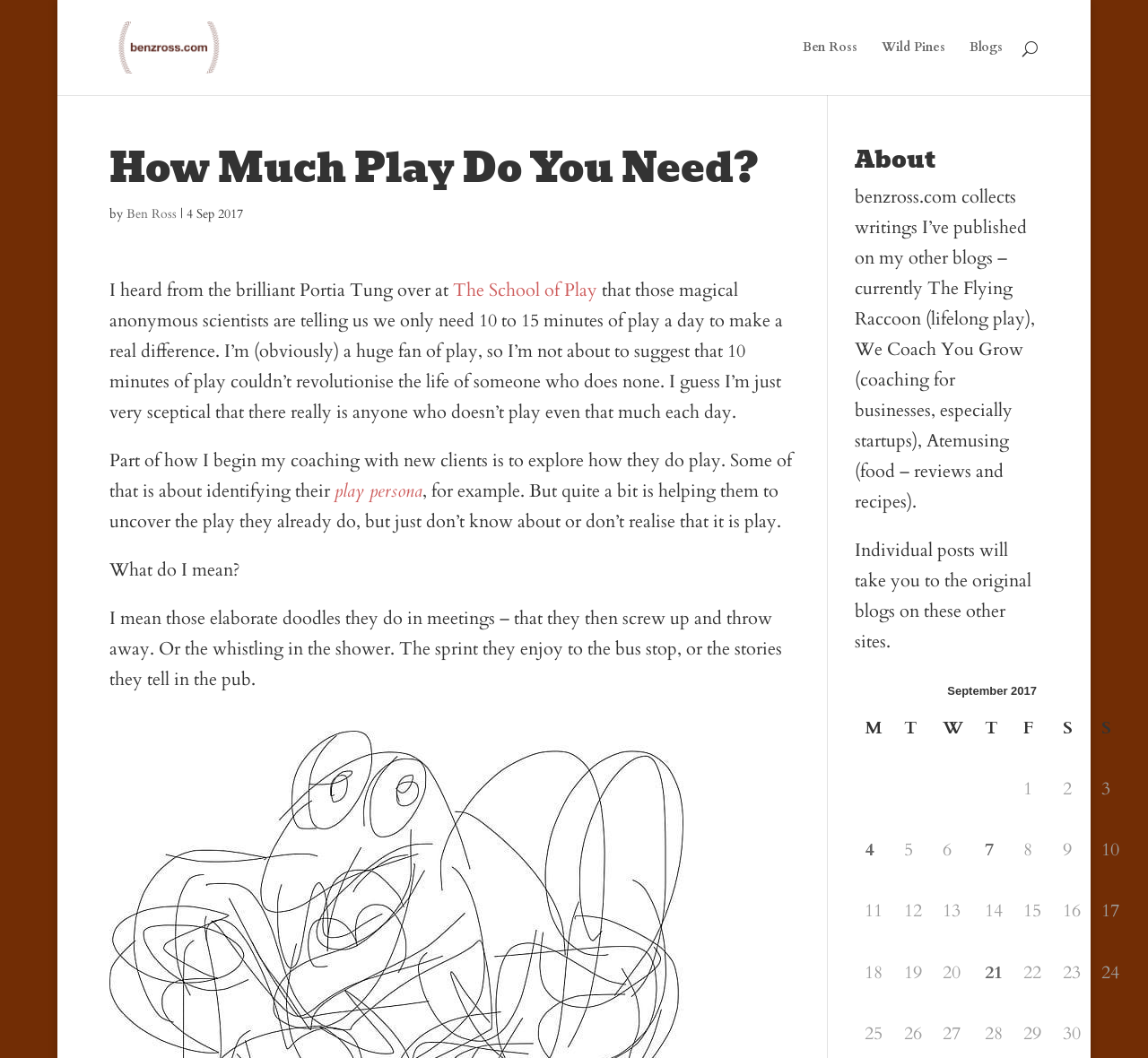Extract the bounding box coordinates for the HTML element that matches this description: "The School of Play". The coordinates should be four float numbers between 0 and 1, i.e., [left, top, right, bottom].

[0.394, 0.263, 0.52, 0.286]